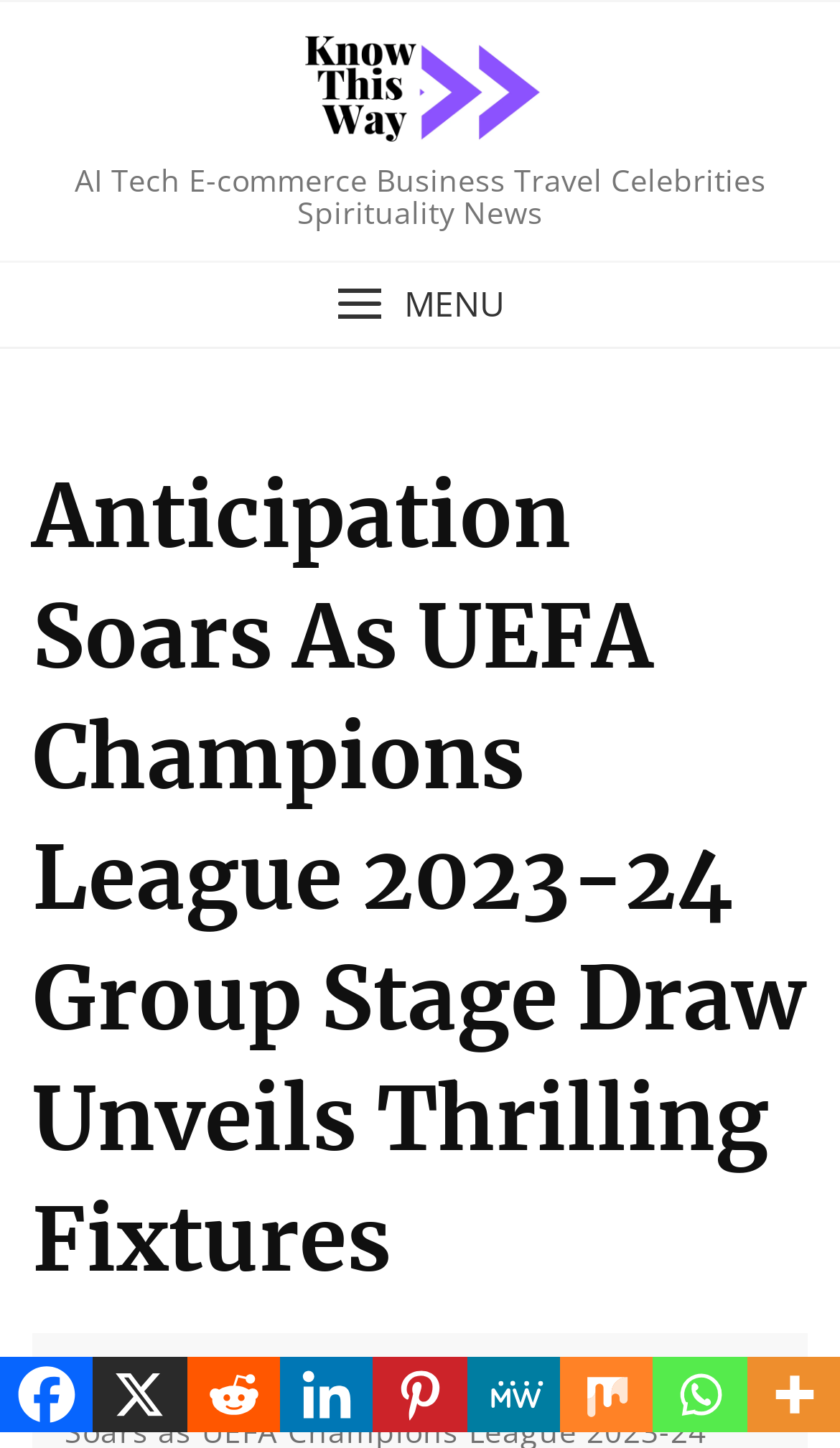Find the bounding box coordinates for the area you need to click to carry out the instruction: "Visit the UEFA Champions League 2023-24 group stage draw page". The coordinates should be four float numbers between 0 and 1, indicated as [left, top, right, bottom].

[0.346, 0.024, 0.654, 0.098]